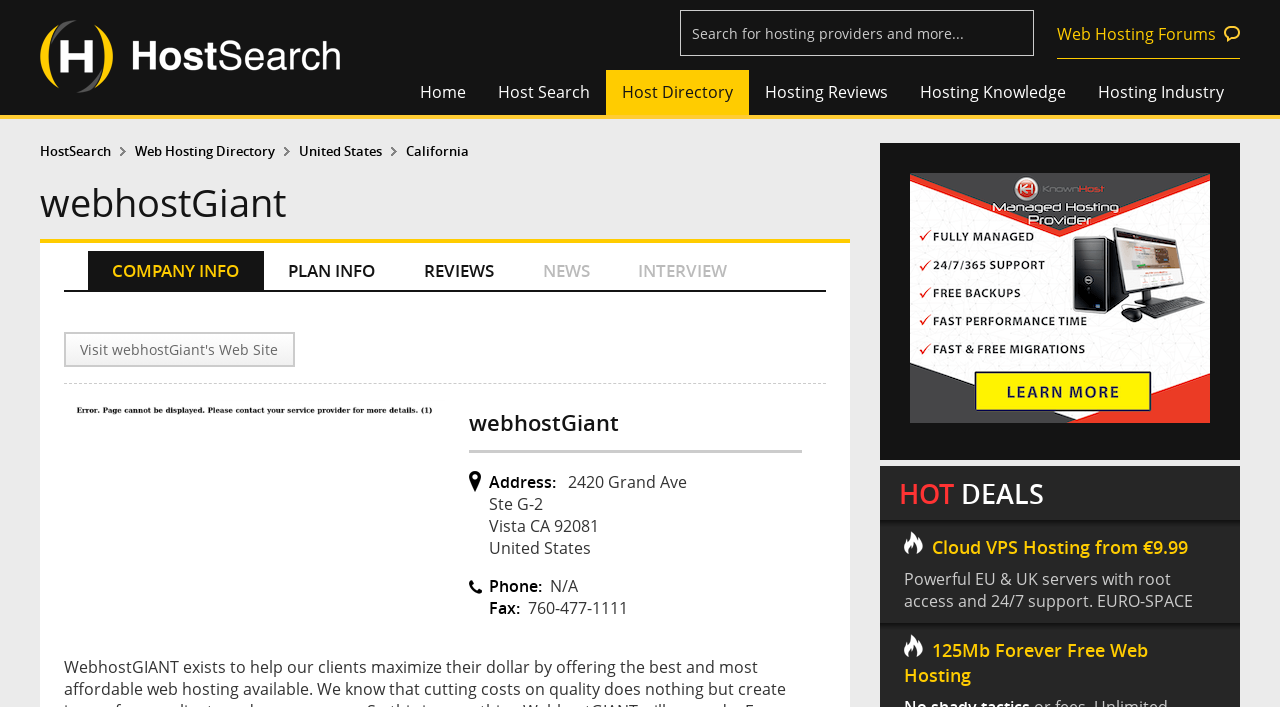What is the address of webhostGiant?
Please ensure your answer is as detailed and informative as possible.

The address of webhostGiant can be found in the company information section of the webpage, where it is written as 'Address: 2420 Grand Ave, Ste G-2, Vista CA 92081, United States'.